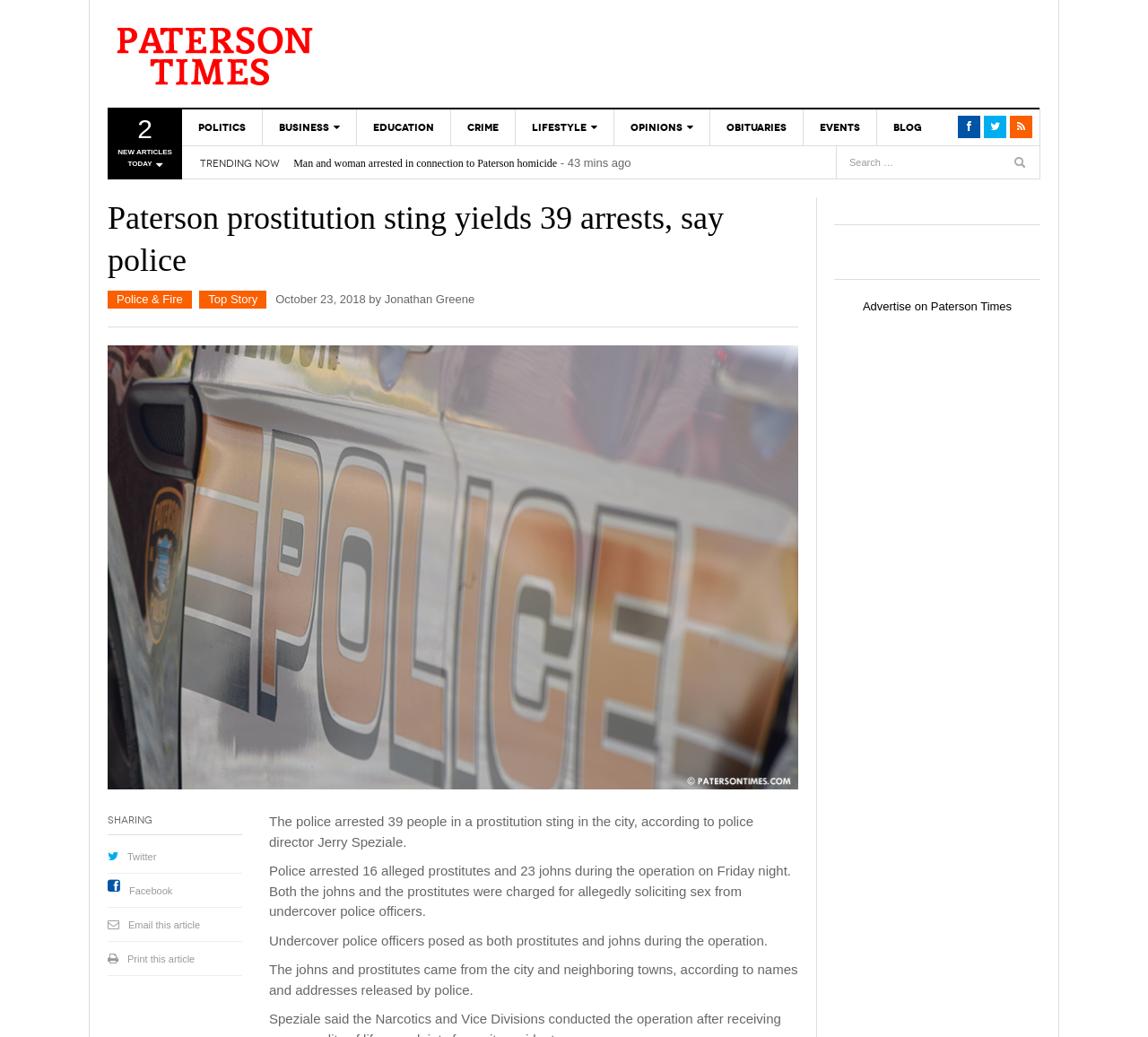What was the operation conducted by undercover police officers?
Please give a detailed and elaborate explanation in response to the question.

The answer can be found in the article text, where it is mentioned that 'Undercover police officers posed as both prostitutes and johns during the operation'.